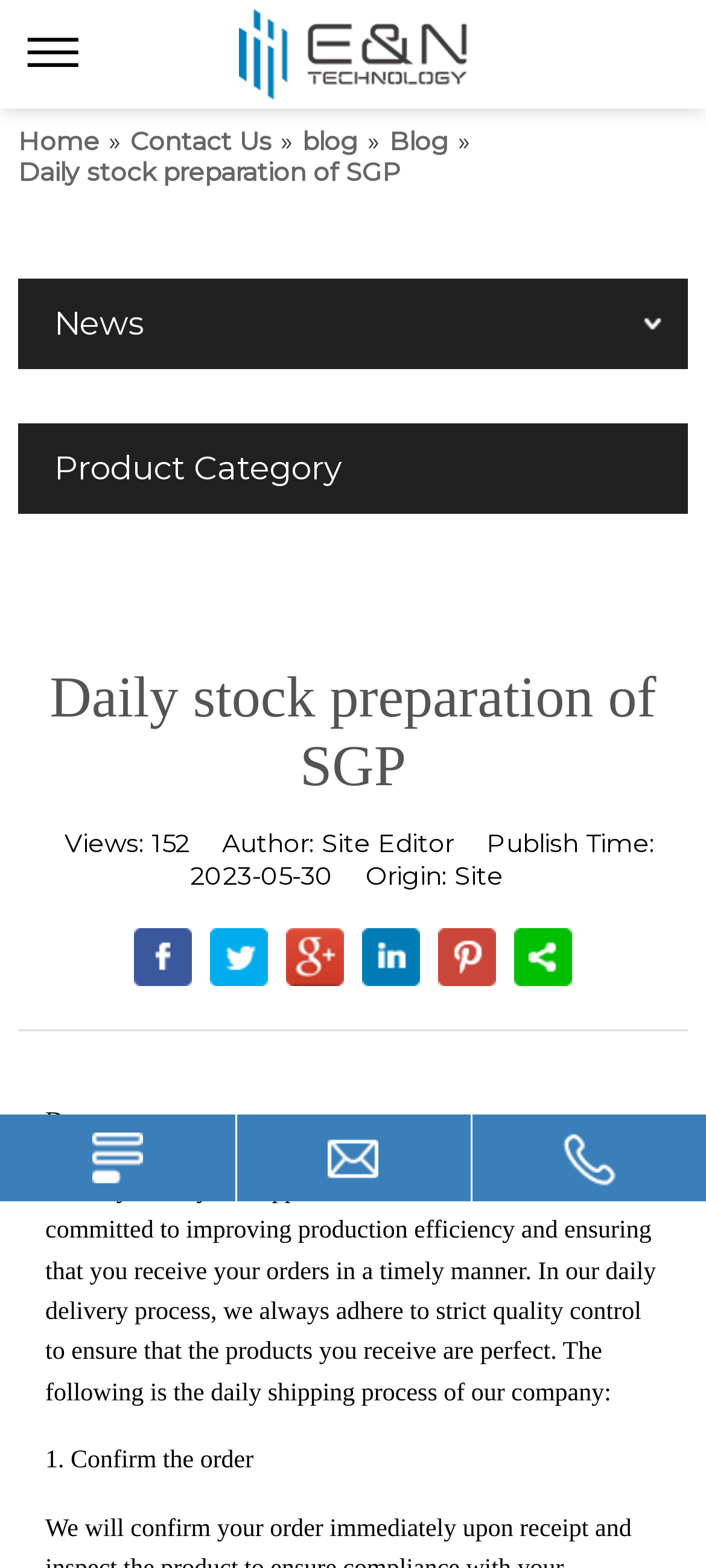What is the category of the current article?
Based on the visual content, answer with a single word or a brief phrase.

News